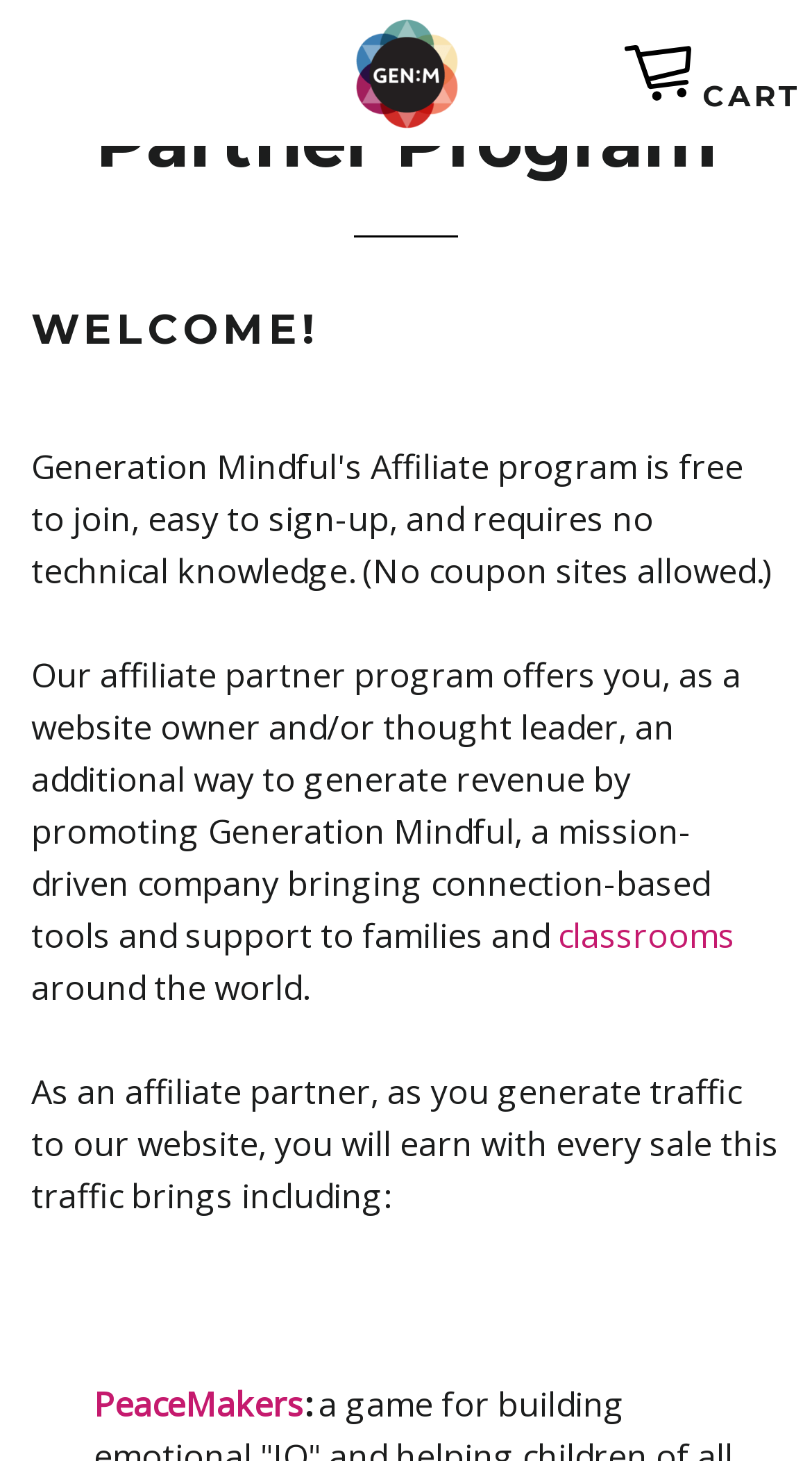What is the target audience of Generation Mindful?
We need a detailed and meticulous answer to the question.

I inferred this by reading the text that says 'bringing connection-based tools and support to families and classrooms around the world' which suggests that the target audience of Generation Mindful is families and classrooms.